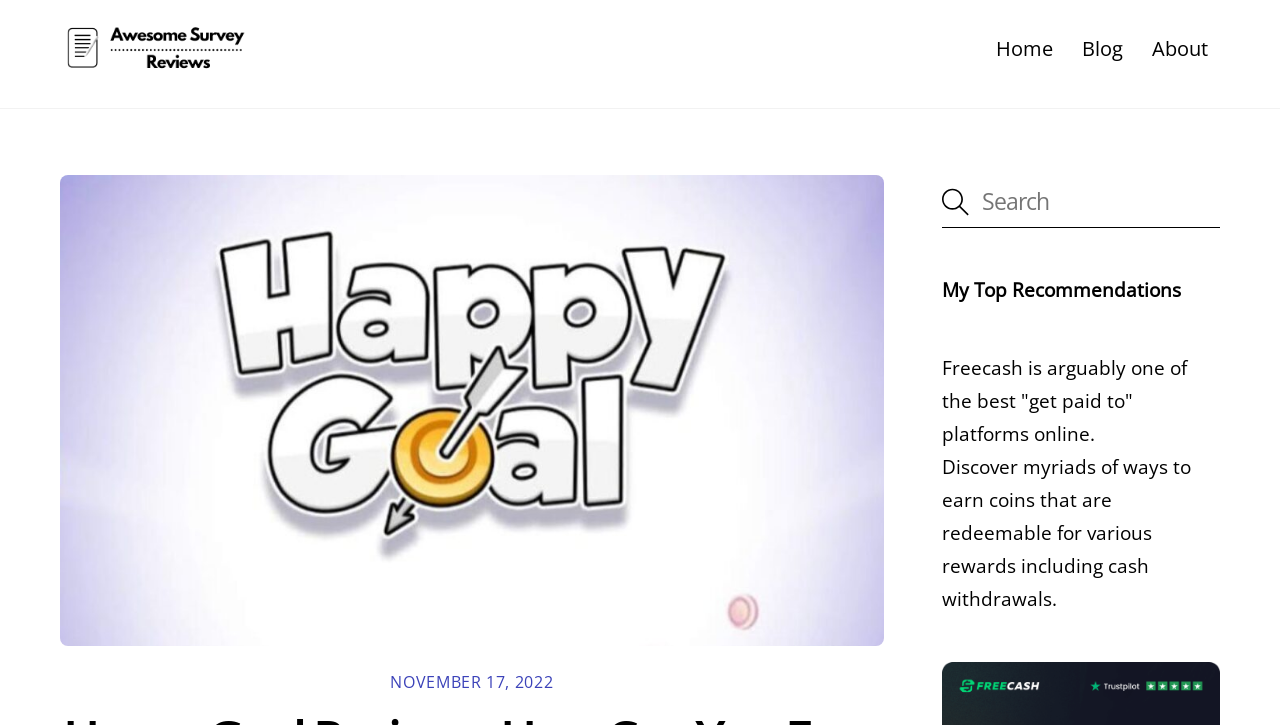Determine the bounding box for the described HTML element: "REBGV Infographic". Ensure the coordinates are four float numbers between 0 and 1 in the format [left, top, right, bottom].

None